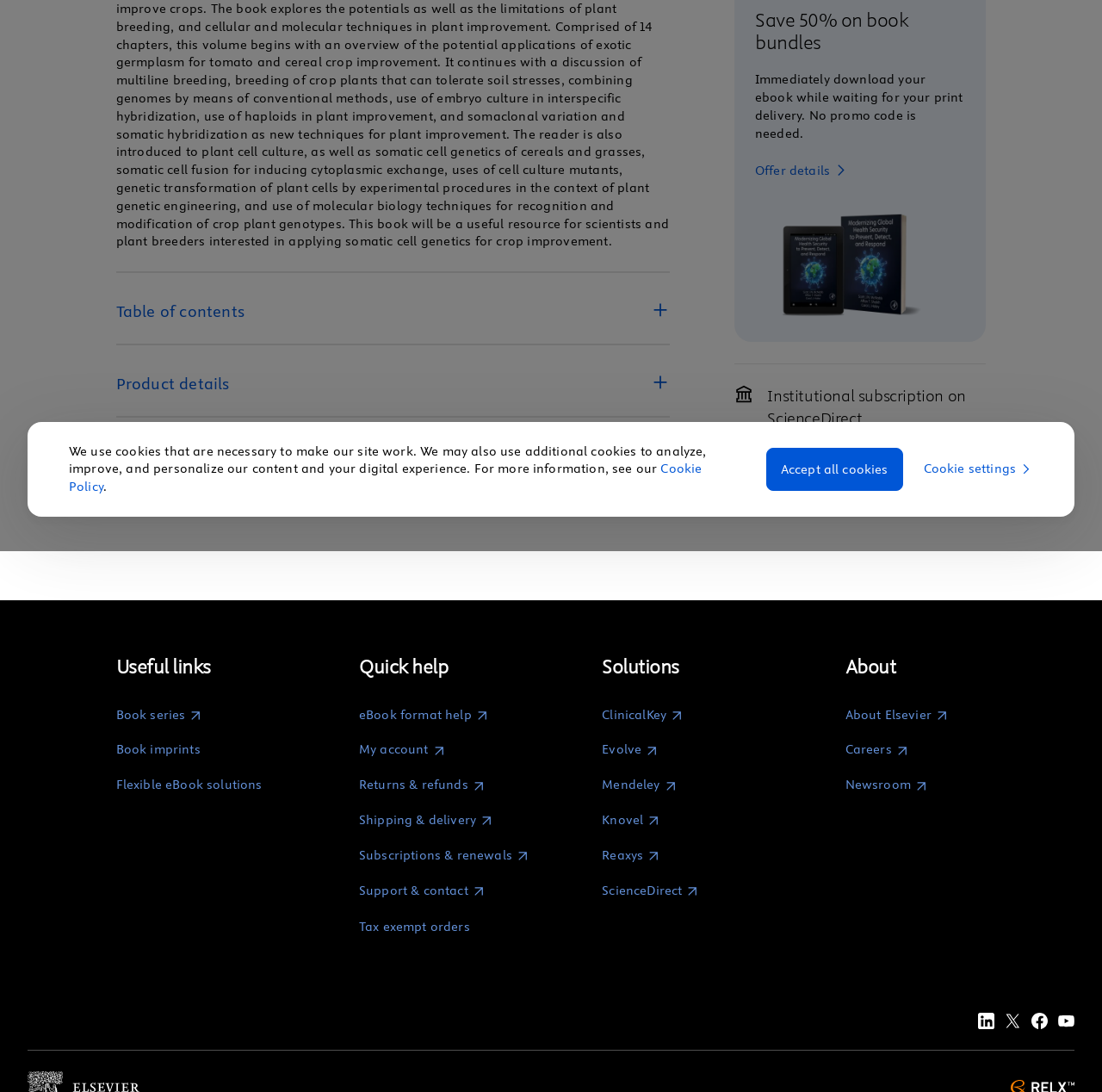Provide the bounding box coordinates in the format (top-left x, top-left y, bottom-right x, bottom-right y). All values are floating point numbers between 0 and 1. Determine the bounding box coordinate of the UI element described as: Tax exempt orders

[0.326, 0.839, 0.48, 0.858]